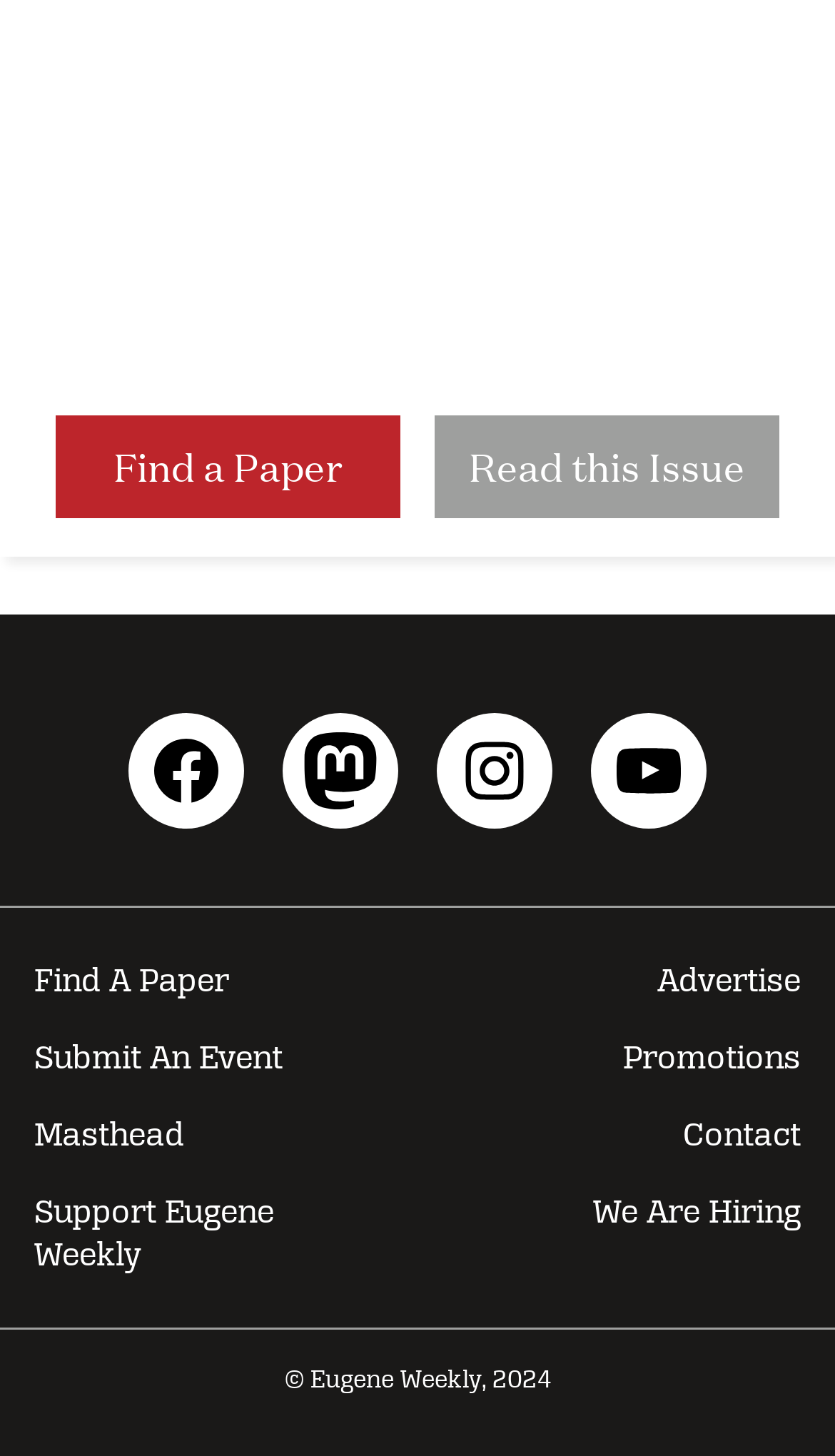How many links are available in the bottom section of the page?
Using the image, answer in one word or phrase.

9